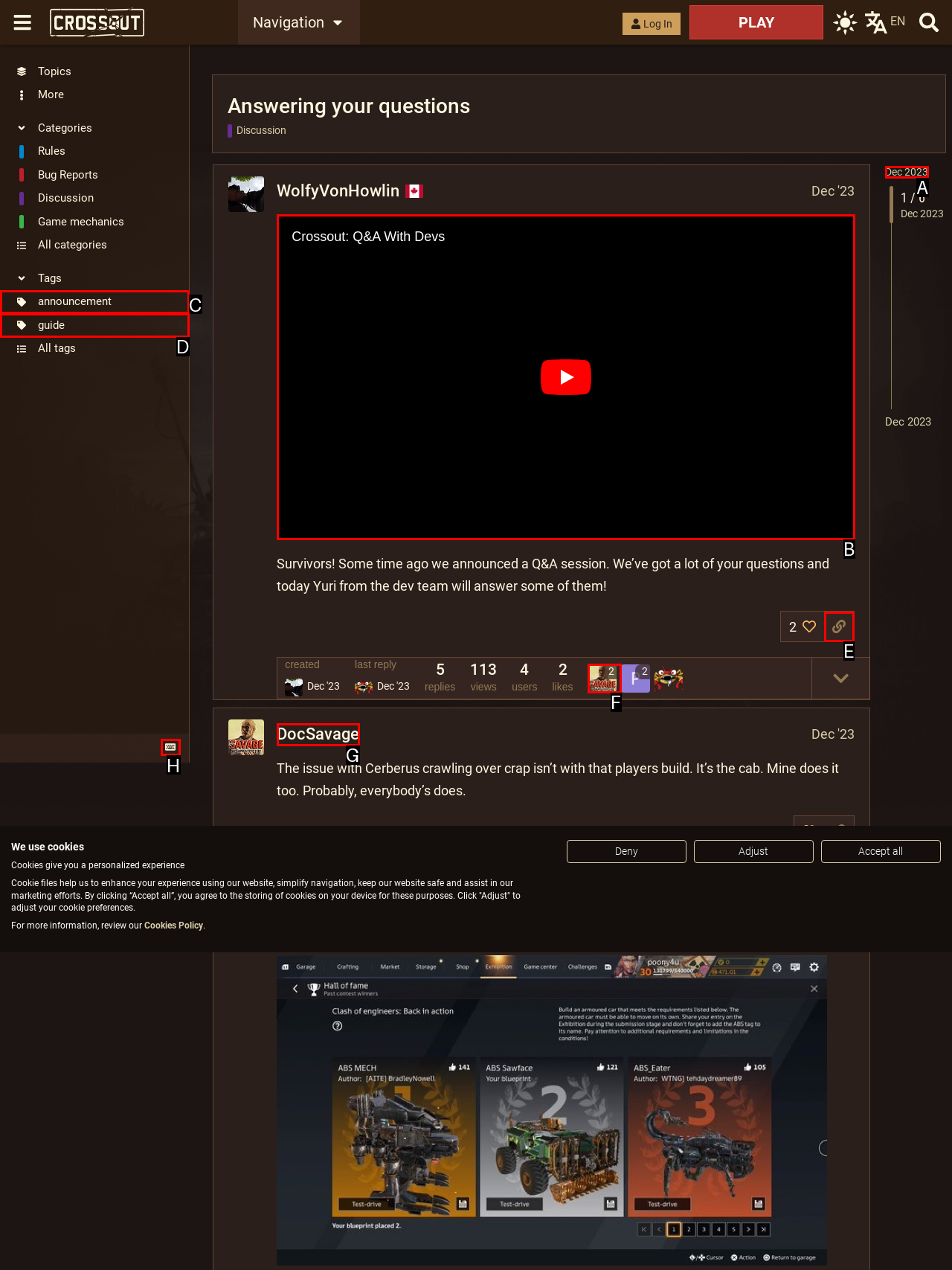From the description: ​, select the HTML element that fits best. Reply with the letter of the appropriate option.

H